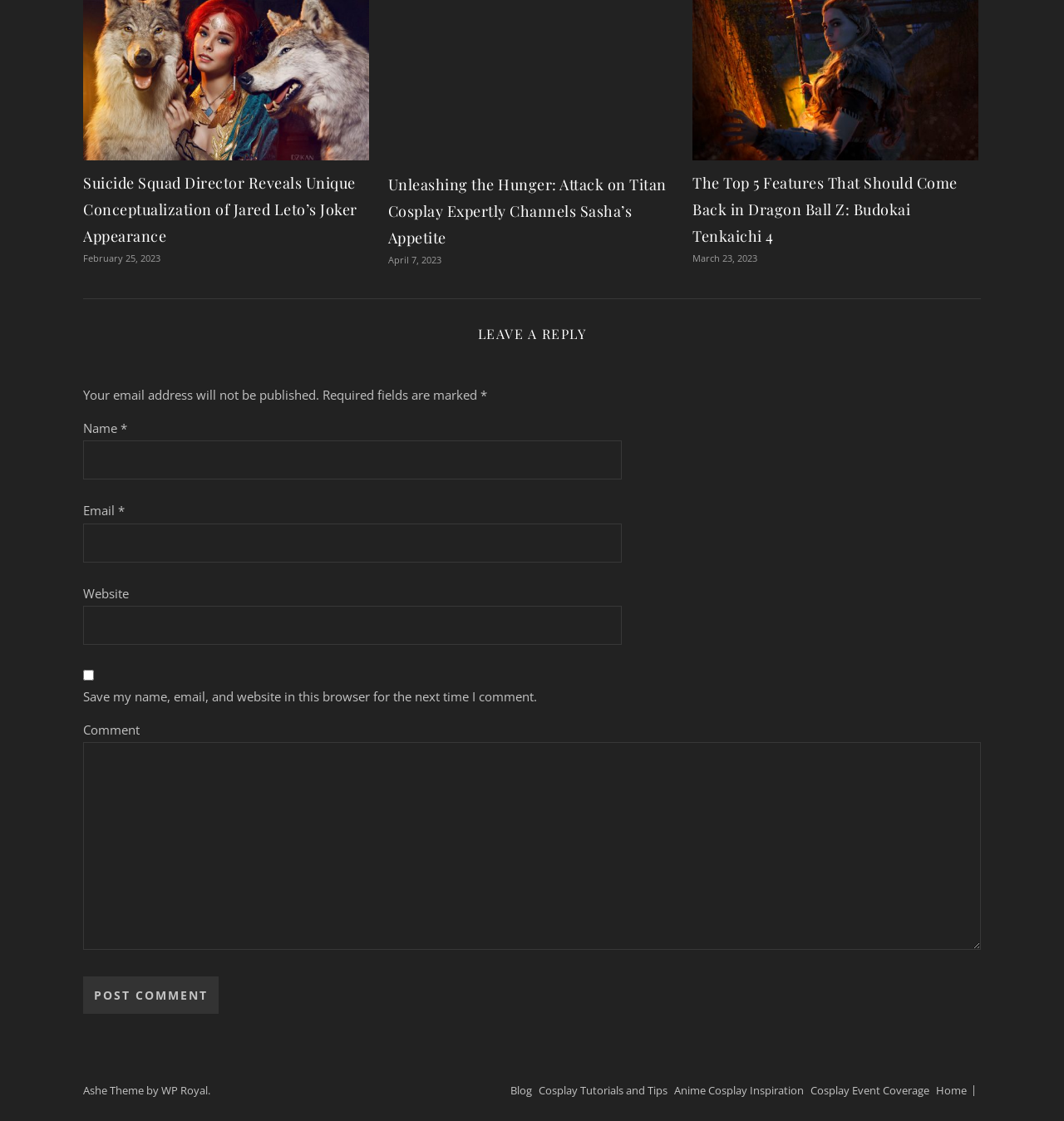Locate the UI element described by parent_node: Email * aria-describedby="email-notes" name="email" and provide its bounding box coordinates. Use the format (top-left x, top-left y, bottom-right x, bottom-right y) with all values as floating point numbers between 0 and 1.

[0.078, 0.467, 0.584, 0.502]